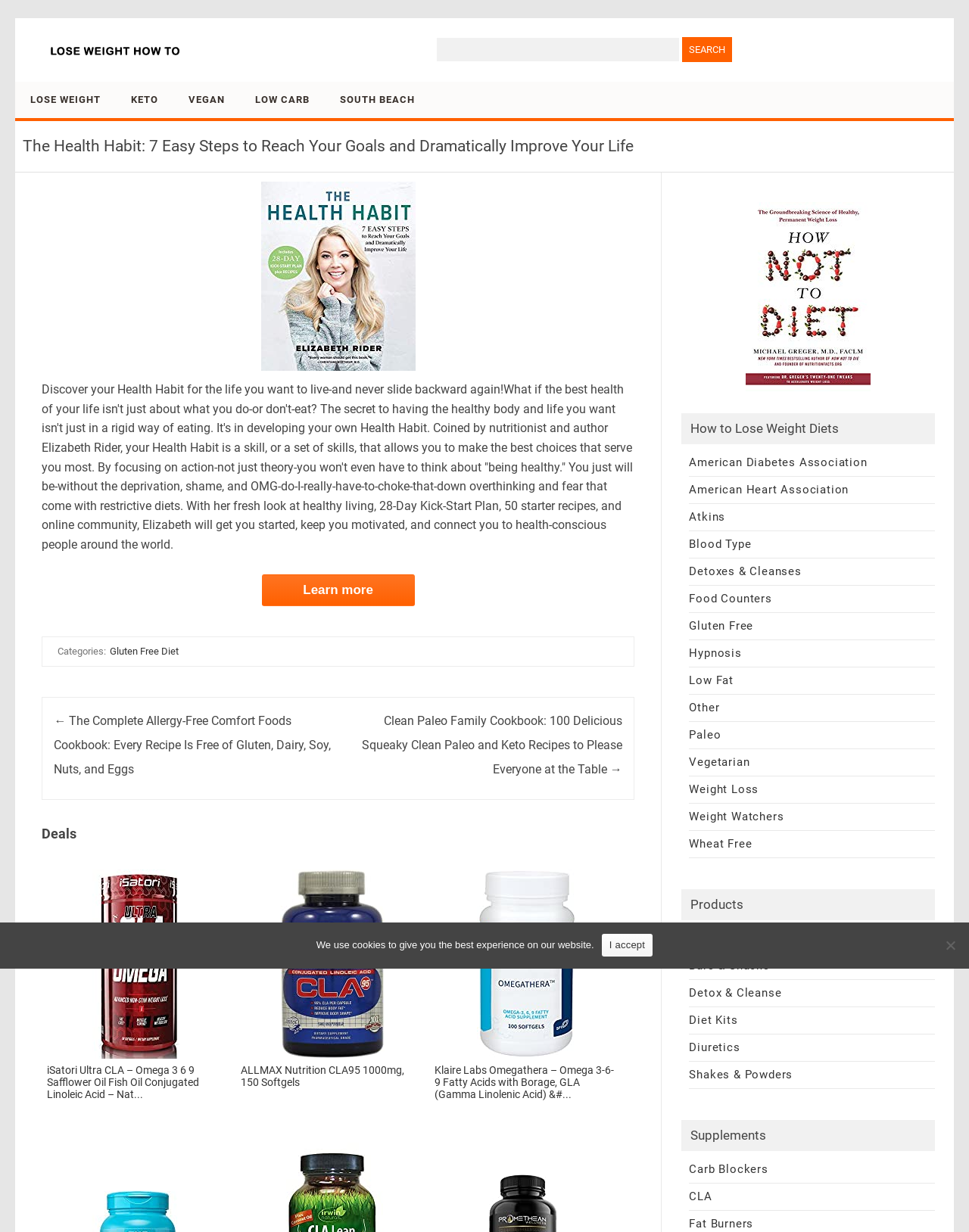Please identify the bounding box coordinates of the clickable area that will allow you to execute the instruction: "Search for something".

[0.451, 0.031, 0.701, 0.05]